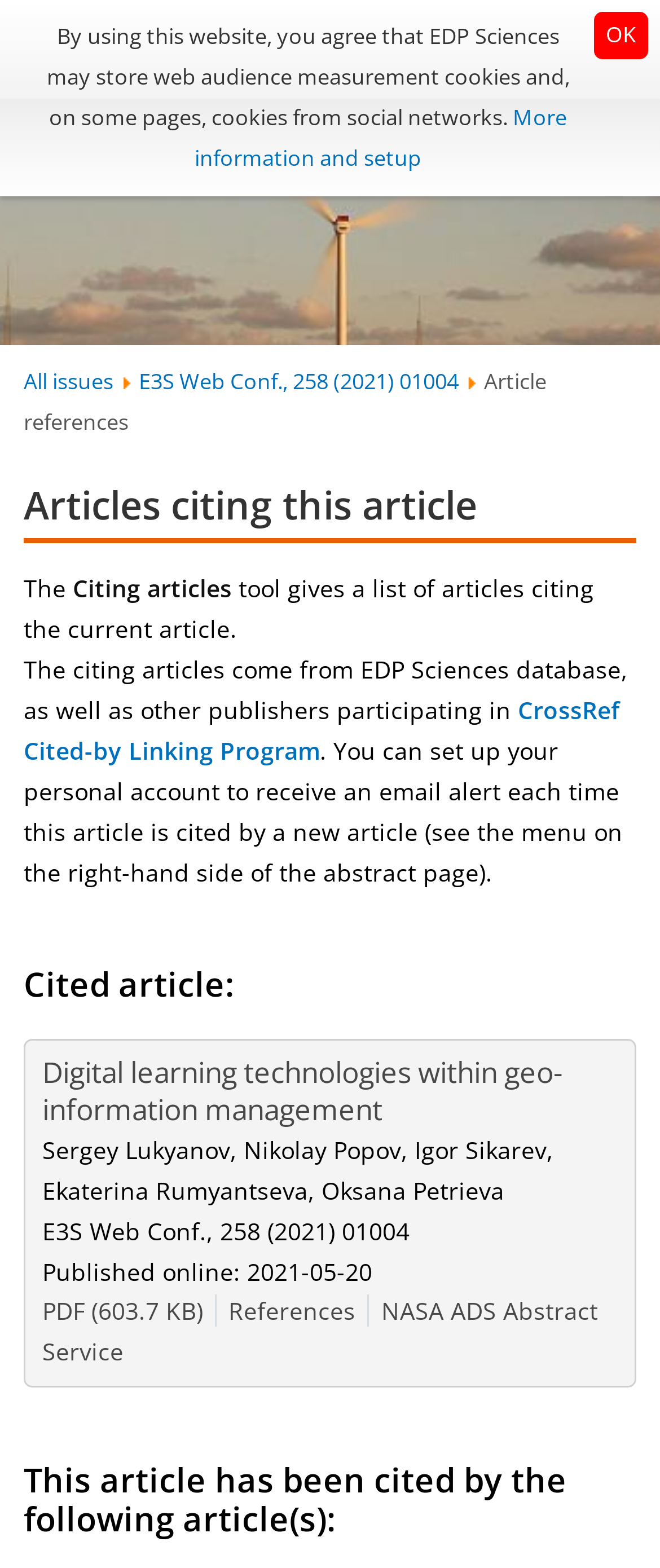What is the file size of the PDF?
Based on the screenshot, give a detailed explanation to answer the question.

The file size of the PDF can be found in the link 'PDF (603.7 KB)' which is located at the bottom of the article section.